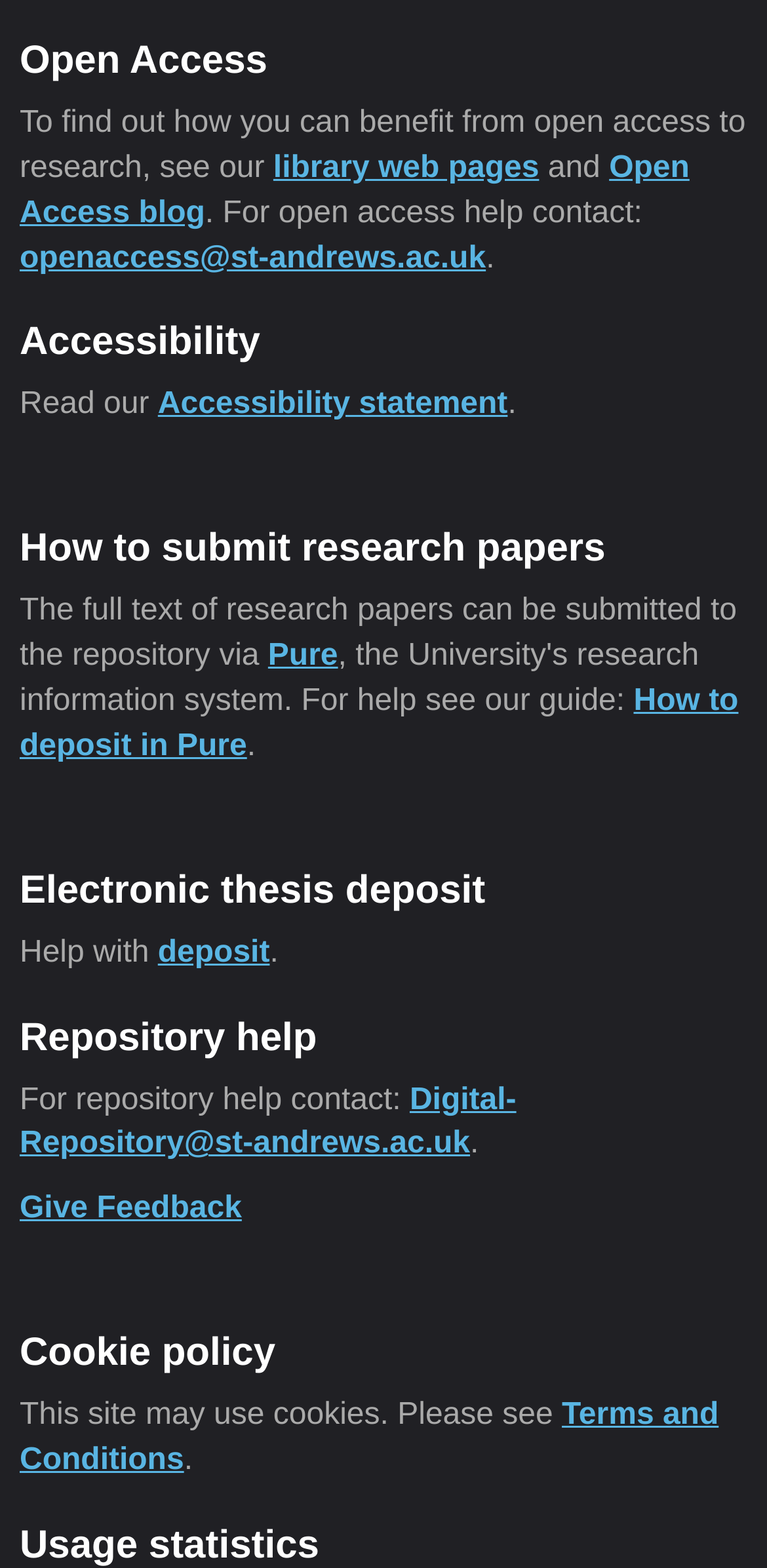Indicate the bounding box coordinates of the clickable region to achieve the following instruction: "Read the accessibility statement."

[0.206, 0.248, 0.662, 0.269]